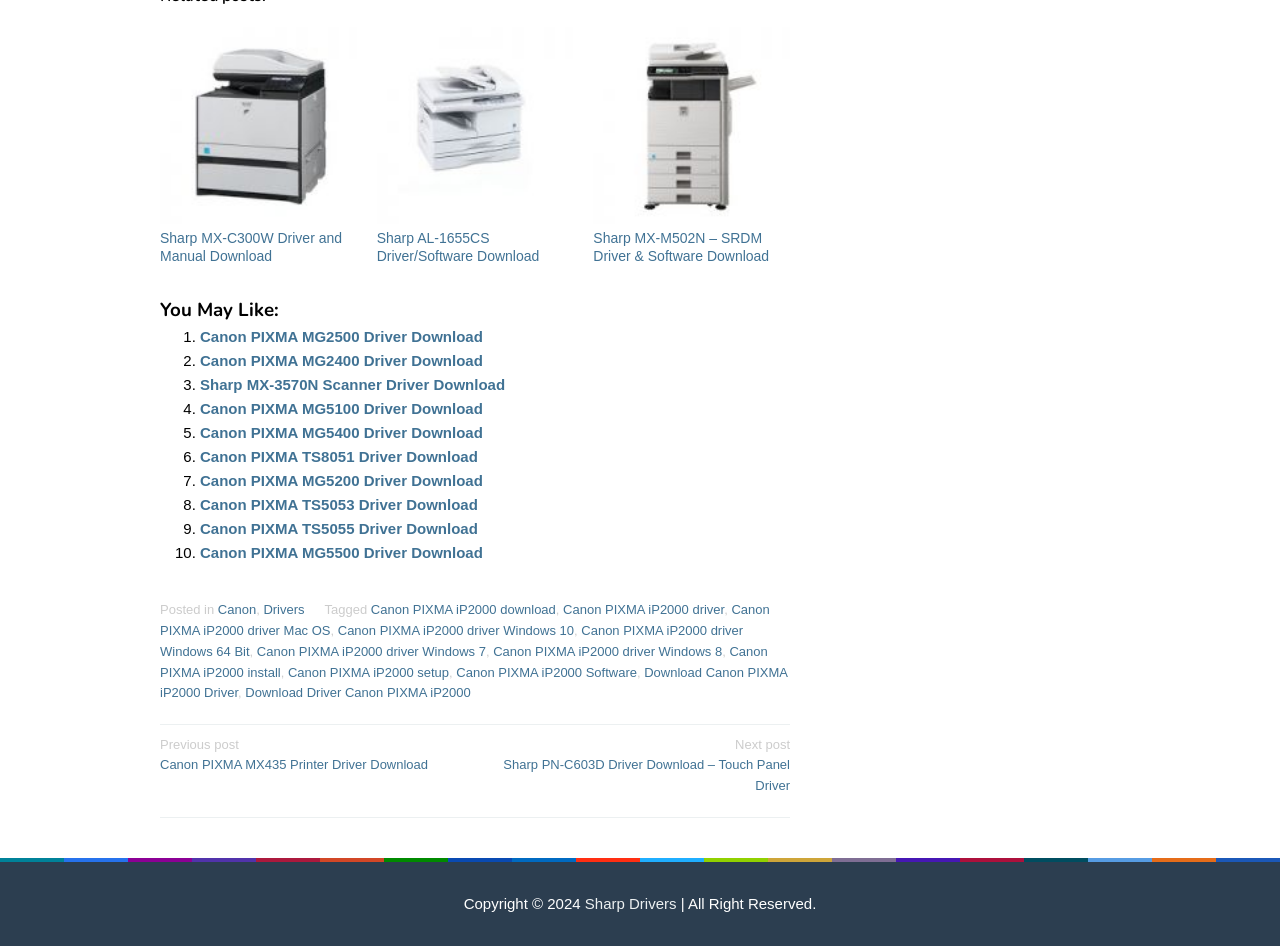Identify and provide the bounding box coordinates of the UI element described: "Sharp Drivers". The coordinates should be formatted as [left, top, right, bottom], with each number being a float between 0 and 1.

[0.457, 0.946, 0.529, 0.964]